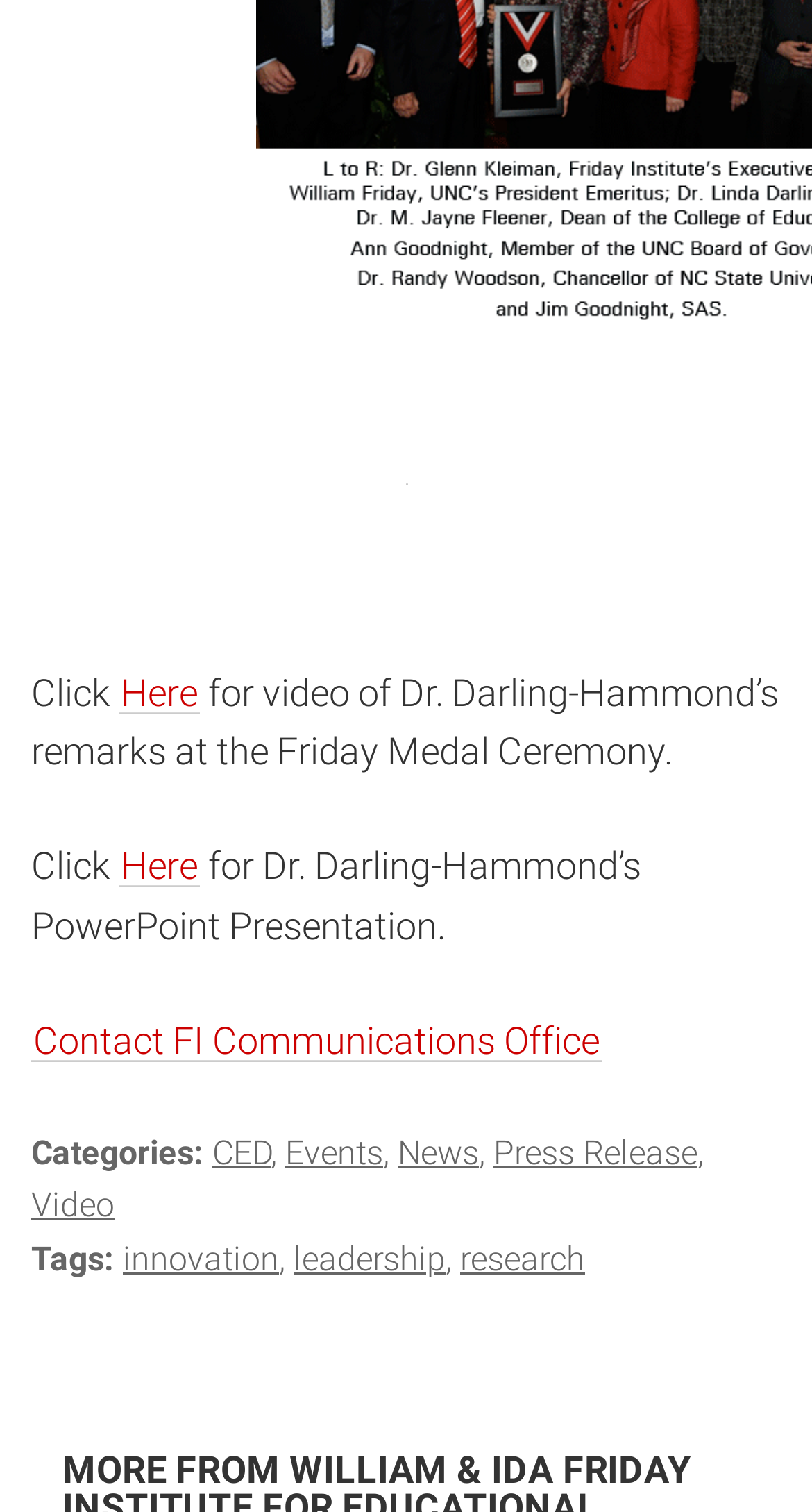Determine the bounding box coordinates for the area you should click to complete the following instruction: "View Dr. Darling-Hammond’s PowerPoint Presentation.".

[0.146, 0.558, 0.246, 0.587]